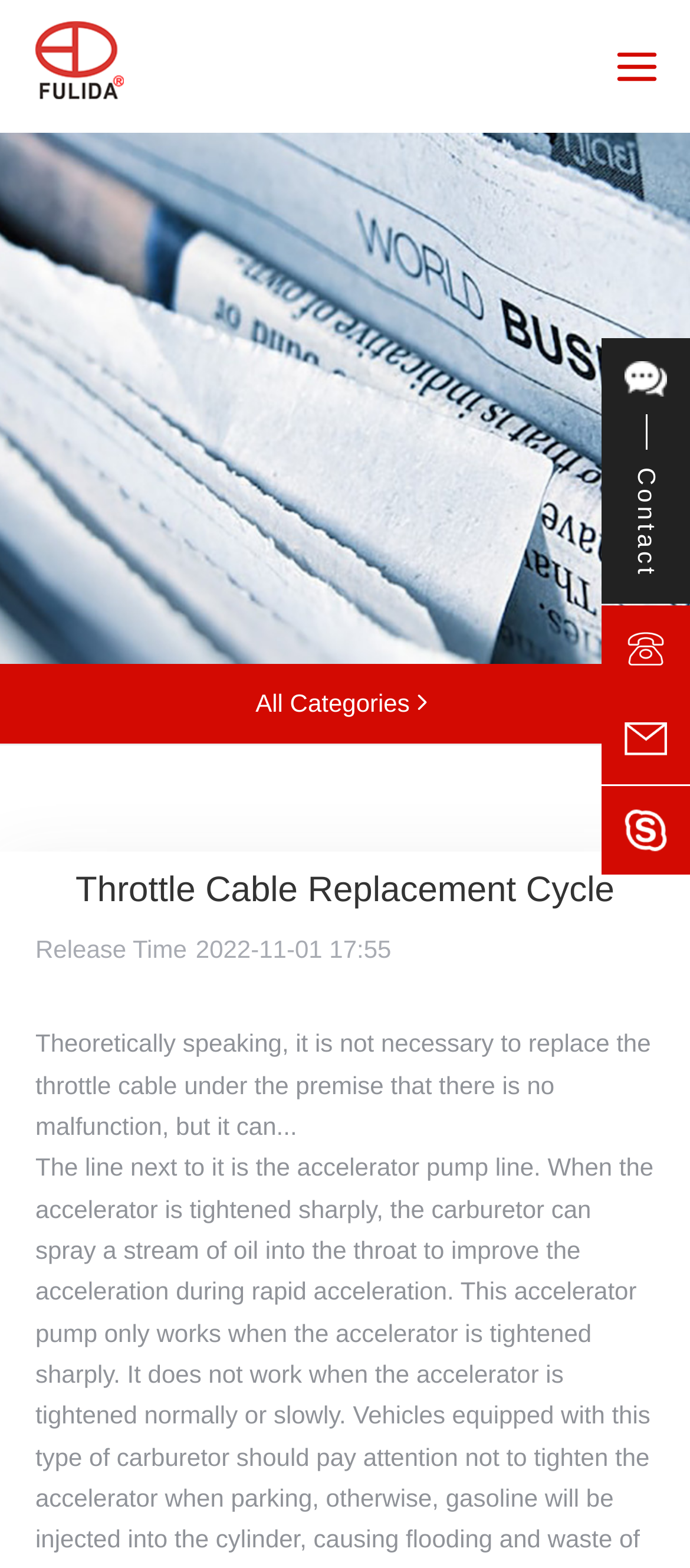Please provide a comprehensive response to the question based on the details in the image: What is the release time of the article?

The release time is obtained from the StaticText element with the text '2022-11-01 17:55', which is a child element of the root element.